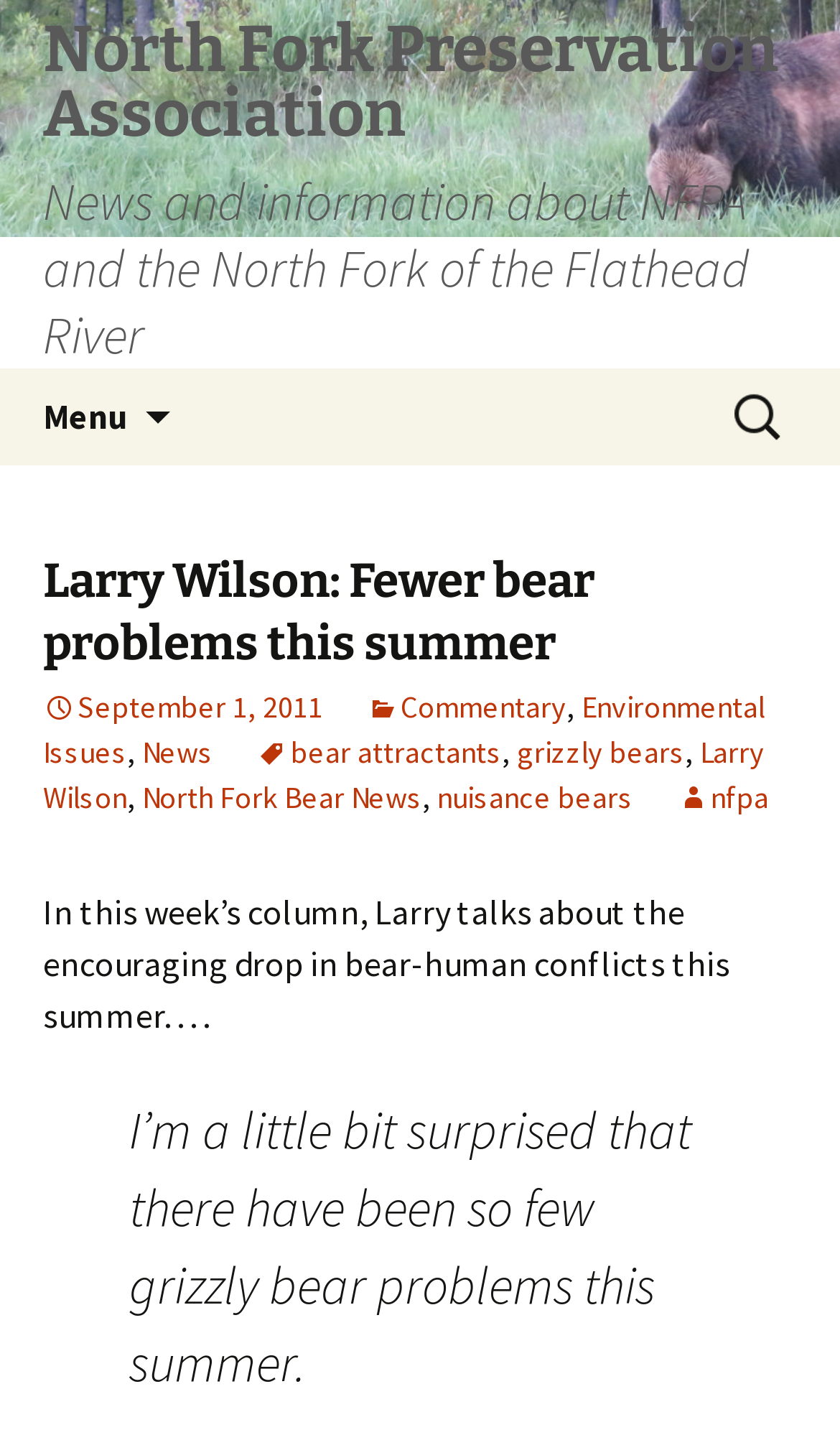Identify the bounding box coordinates for the element that needs to be clicked to fulfill this instruction: "Read the news about Larry Wilson". Provide the coordinates in the format of four float numbers between 0 and 1: [left, top, right, bottom].

[0.051, 0.384, 0.949, 0.47]